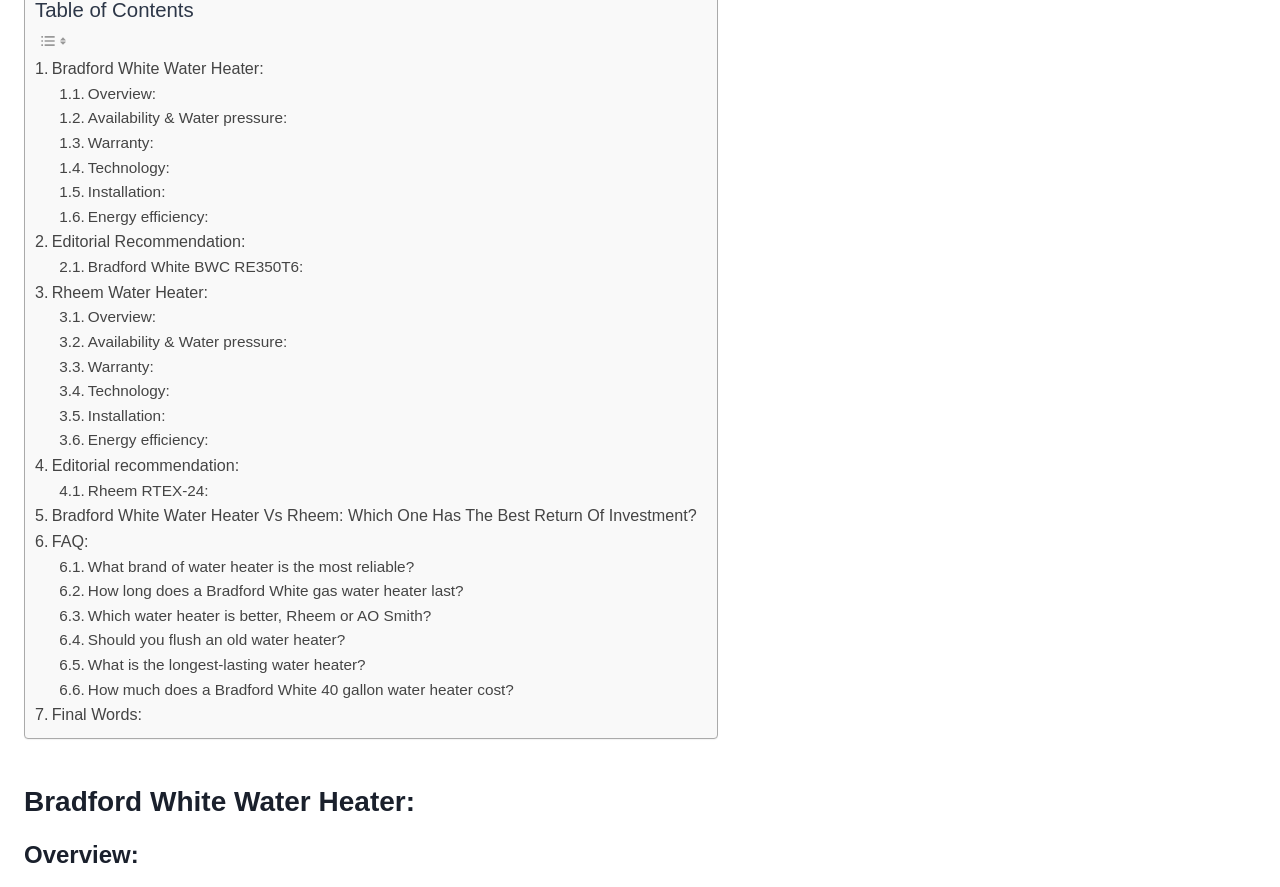Please identify the bounding box coordinates of the element that needs to be clicked to execute the following command: "Read the final words". Provide the bounding box using four float numbers between 0 and 1, formatted as [left, top, right, bottom].

[0.027, 0.791, 0.111, 0.821]